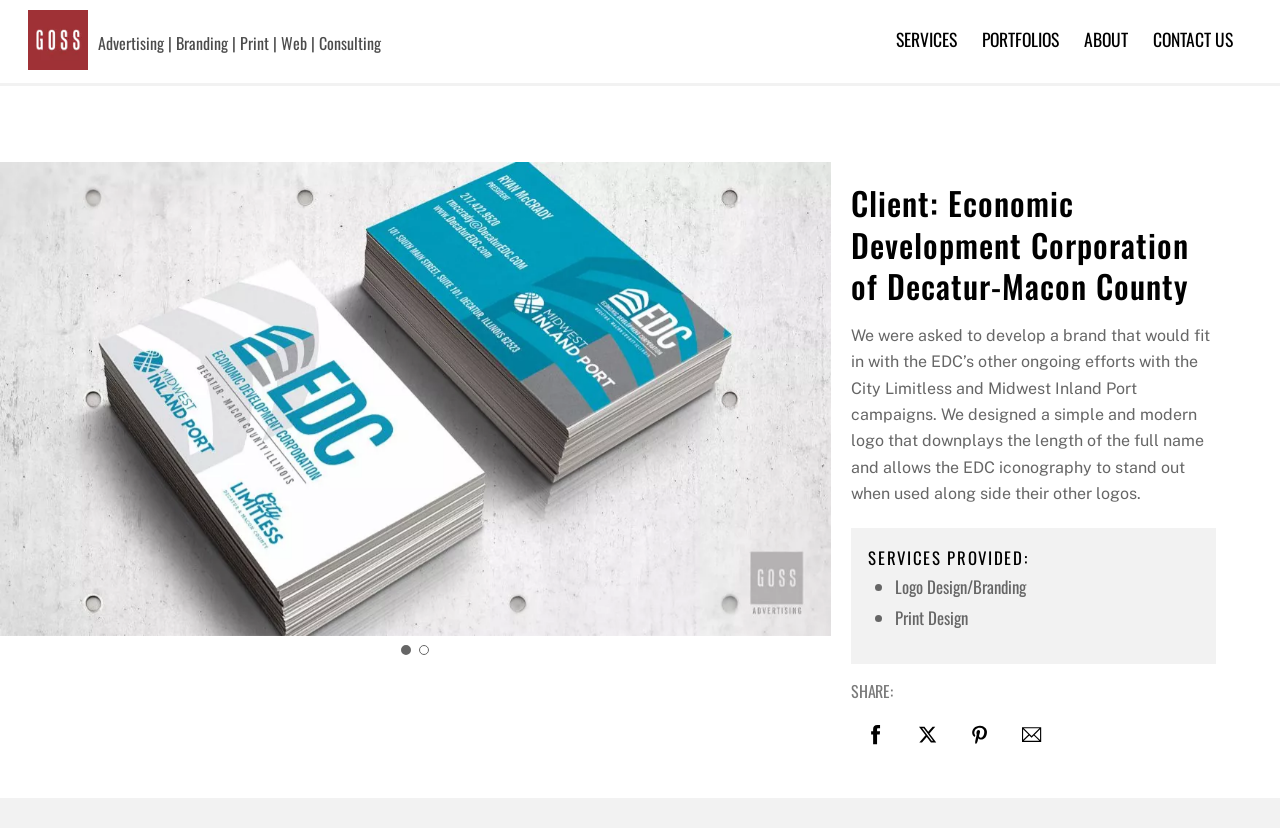Please find the bounding box coordinates in the format (top-left x, top-left y, bottom-right x, bottom-right y) for the given element description. Ensure the coordinates are floating point numbers between 0 and 1. Description: Contact Us

[0.893, 0.018, 0.972, 0.075]